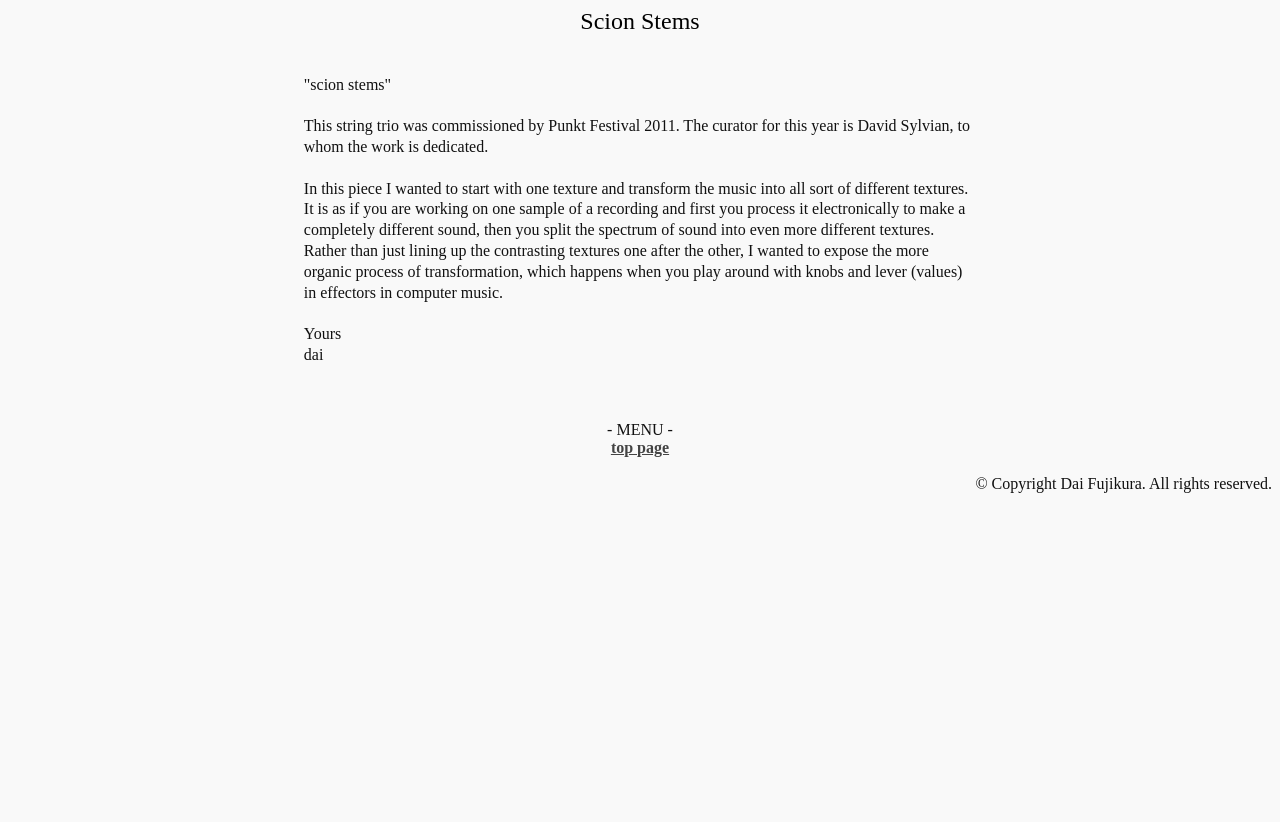Find and provide the bounding box coordinates for the UI element described with: "top page".

[0.477, 0.534, 0.523, 0.554]